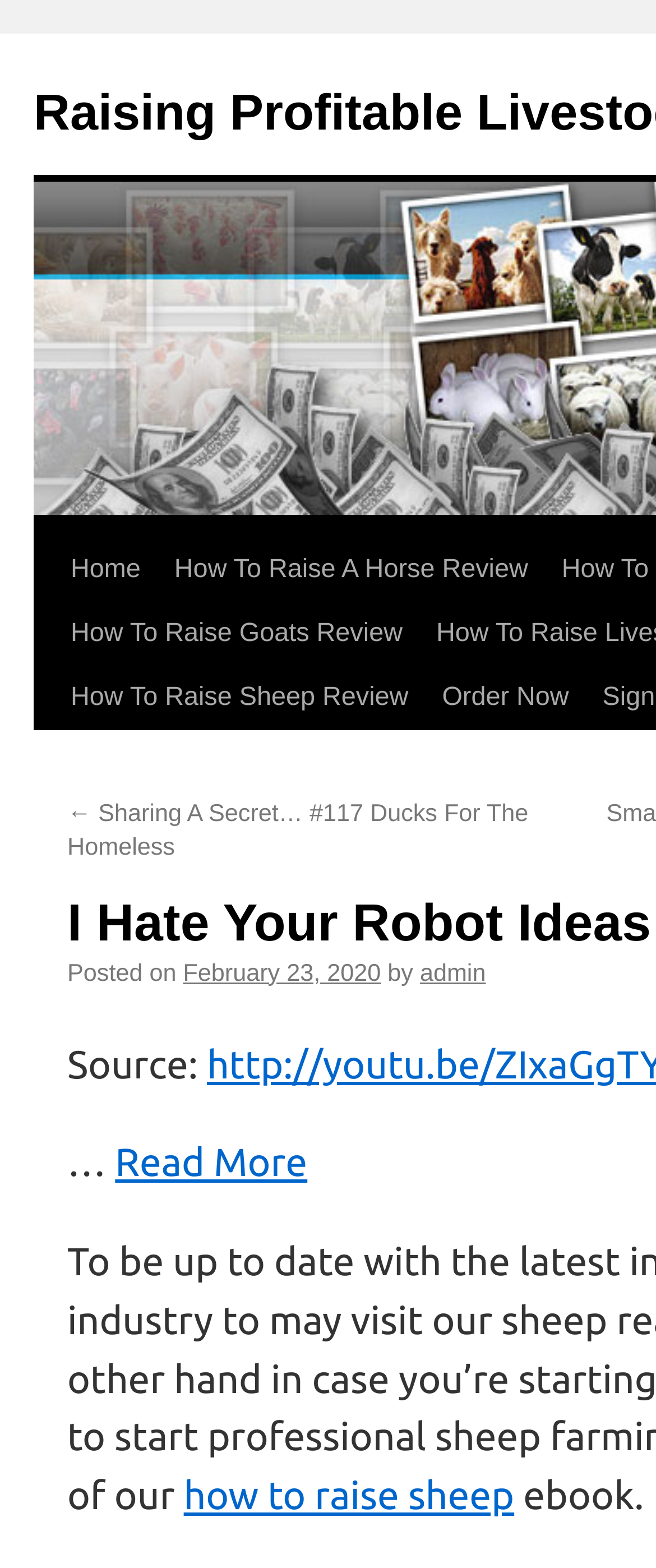Create a detailed narrative describing the layout and content of the webpage.

The webpage is about raising profitable livestock, with a focus on horses, goats, and sheep. At the top left, there is a link to skip to the content, followed by a navigation menu with links to the home page, reviews of guides on raising horses, goats, and sheep, and an "Order Now" button. 

Below the navigation menu, there is a featured article titled "Sharing A Secret… #117 Ducks For The Homeless" with a link to read more. The article's metadata is displayed, including the posting date, February 23, 2020, and the author, admin.

Further down, there is a section with a source link to a YouTube video, accompanied by a "Read More" link. At the bottom of the page, there is a link to a guide on "how to raise sheep" with a description of the guide as an ebook.